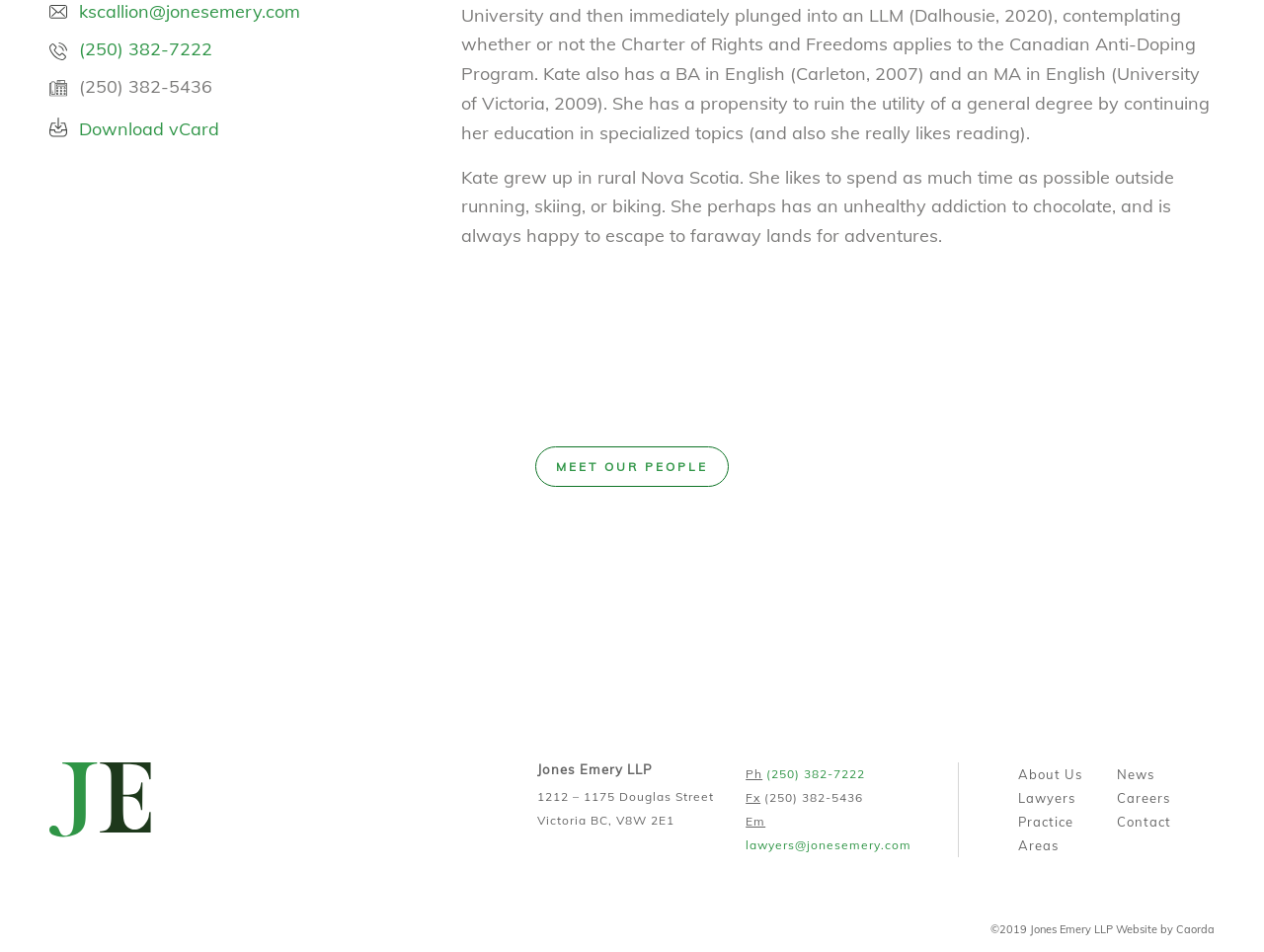Predict the bounding box for the UI component with the following description: "Practice Areas".

[0.806, 0.851, 0.858, 0.901]